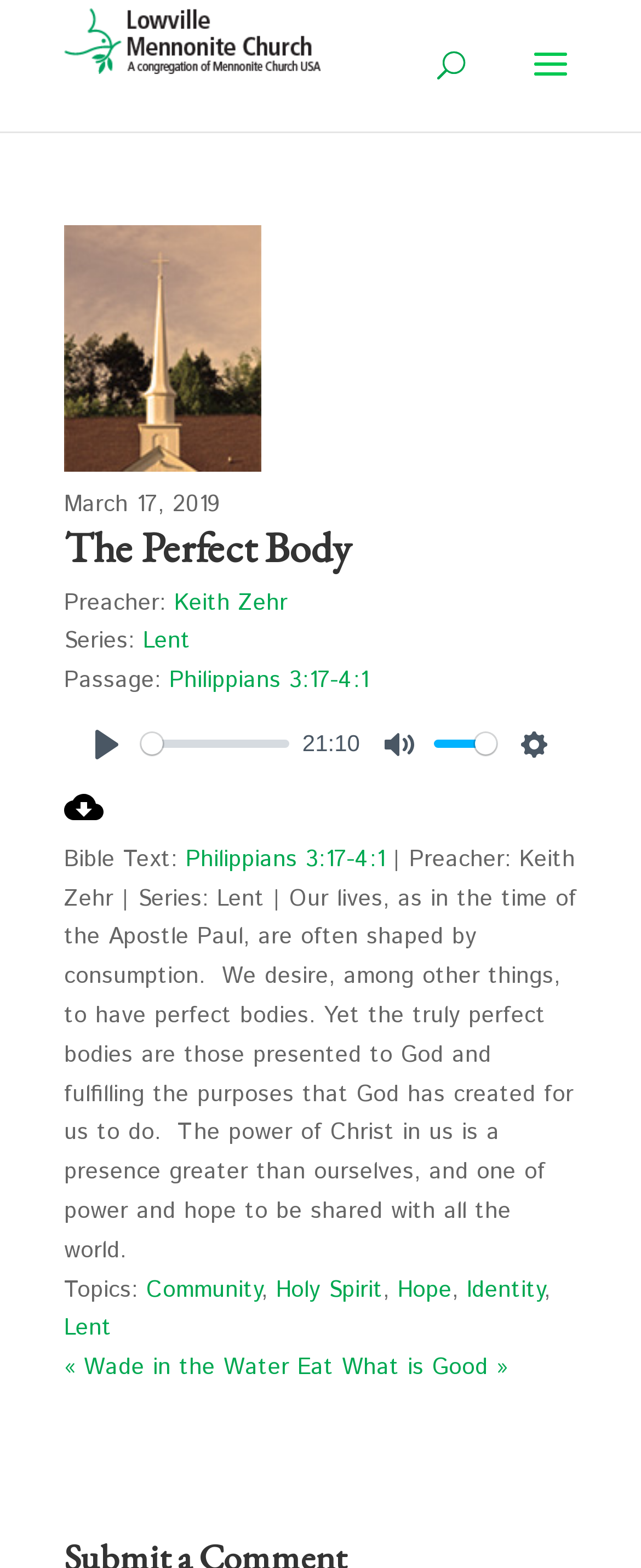Find the UI element described as: "parent_node: Website name="url"" and predict its bounding box coordinates. Ensure the coordinates are four float numbers between 0 and 1, [left, top, right, bottom].

None